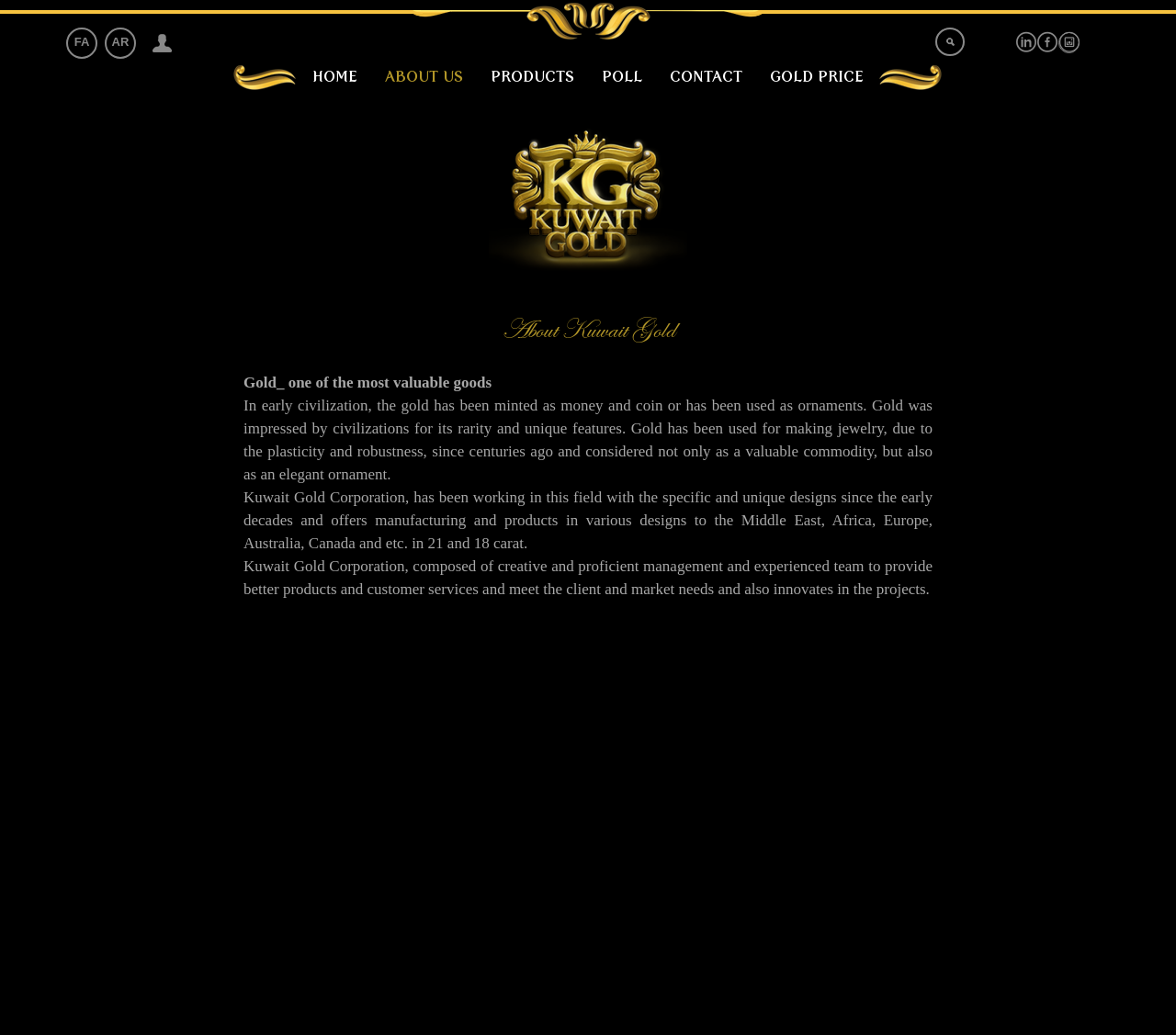Find the bounding box coordinates of the element to click in order to complete the given instruction: "check gold price."

[0.647, 0.058, 0.742, 0.093]